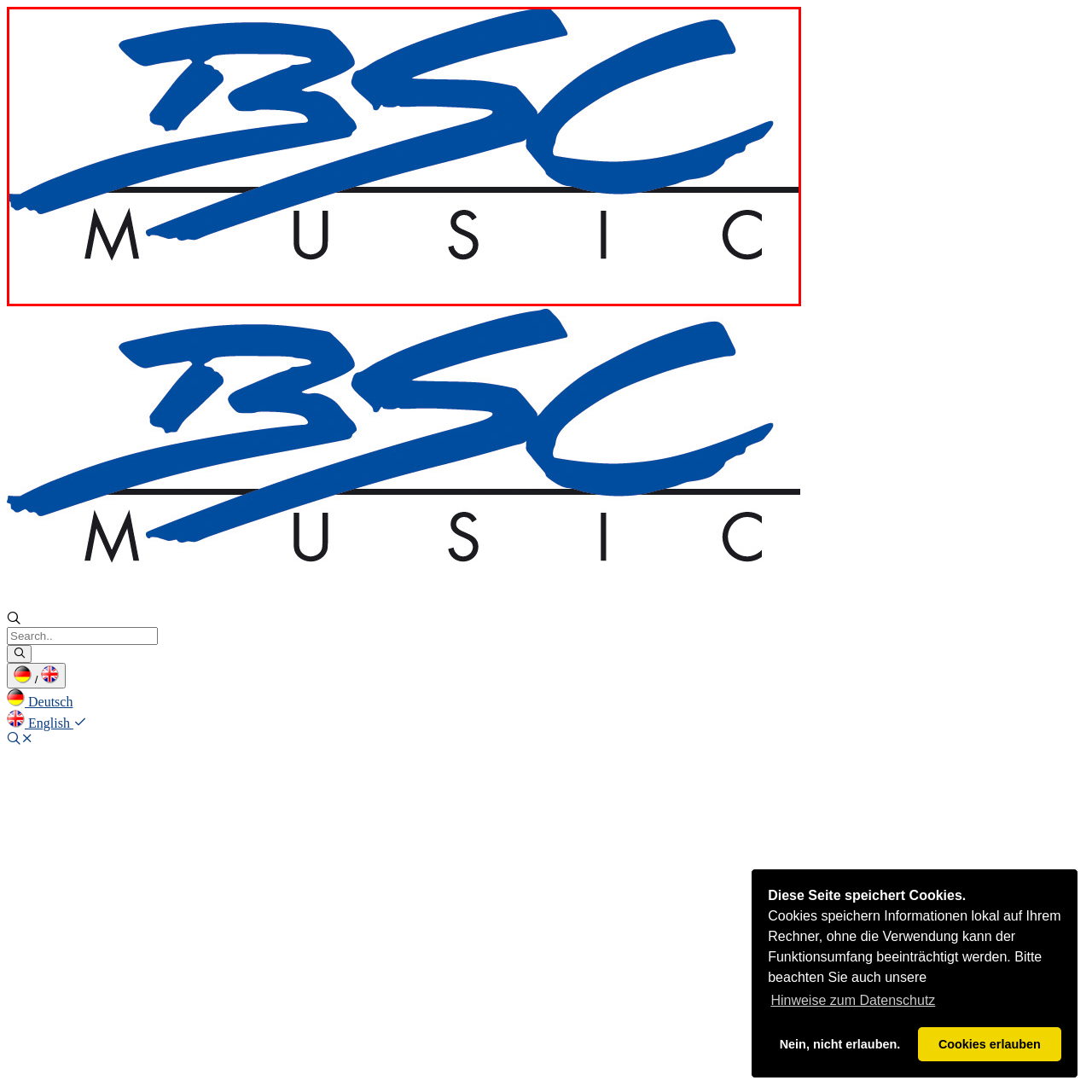Explain in detail what is depicted in the image within the red-bordered box.

The image features the logo of BSC Music, characterized by its distinctive blue script font that spells out "BSC" above the word "MUSIC" in a clean, modern typeface. The dynamic brush stroke of the blue lettering adds a creative flair, suggesting a vibrant and artistic approach to music. The logo's design reflects a strong identity, likely aimed at conveying professionalism and creativity within the music industry. This branding is associated with the latest album "Cravings" by Bernd Voss, indicating a connection to contemporary musical projects, events, or releases under the BSC Music label.